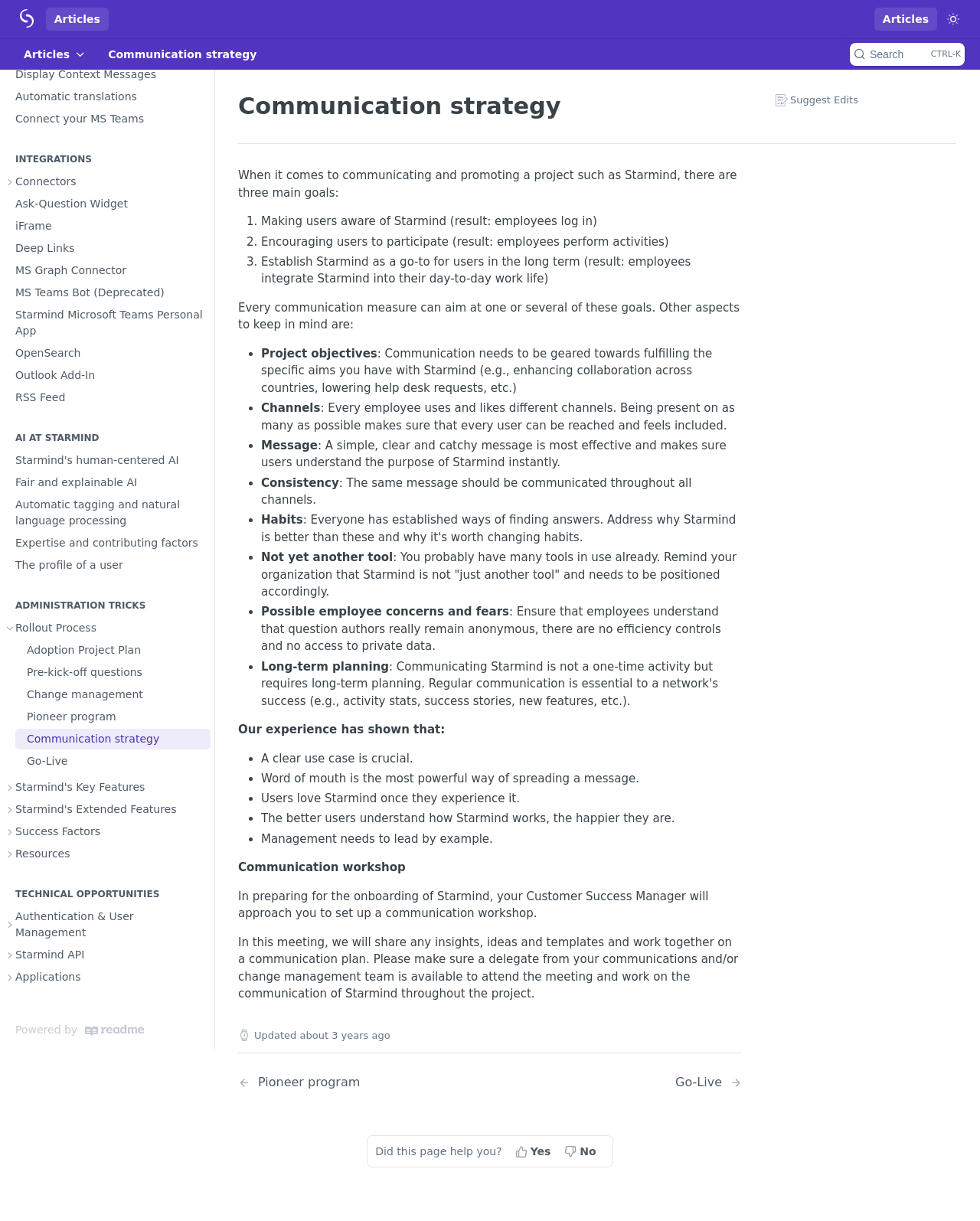Determine the bounding box coordinates for the region that must be clicked to execute the following instruction: "Toggle to light mode".

[0.961, 0.006, 0.984, 0.025]